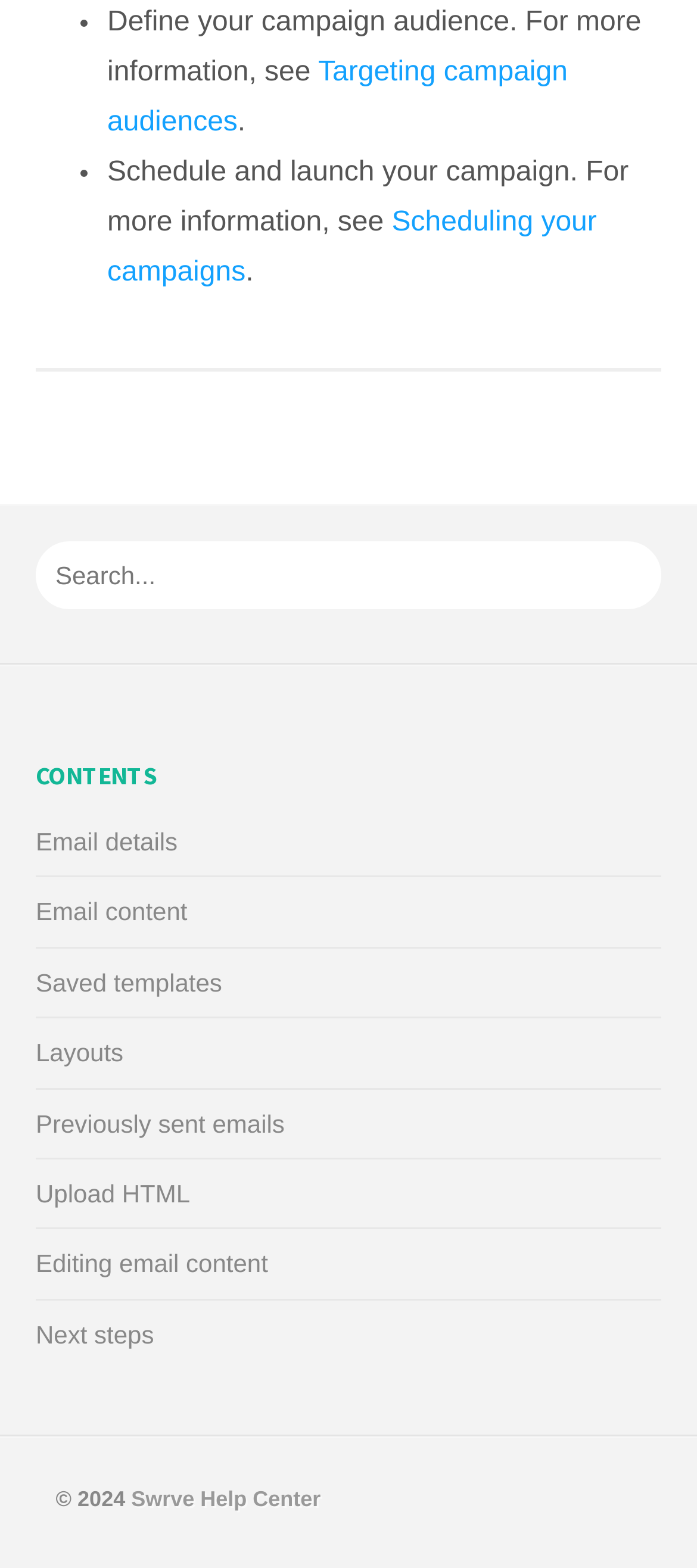Provide the bounding box coordinates of the HTML element described as: "Scheduling your campaigns". The bounding box coordinates should be four float numbers between 0 and 1, i.e., [left, top, right, bottom].

[0.154, 0.132, 0.856, 0.183]